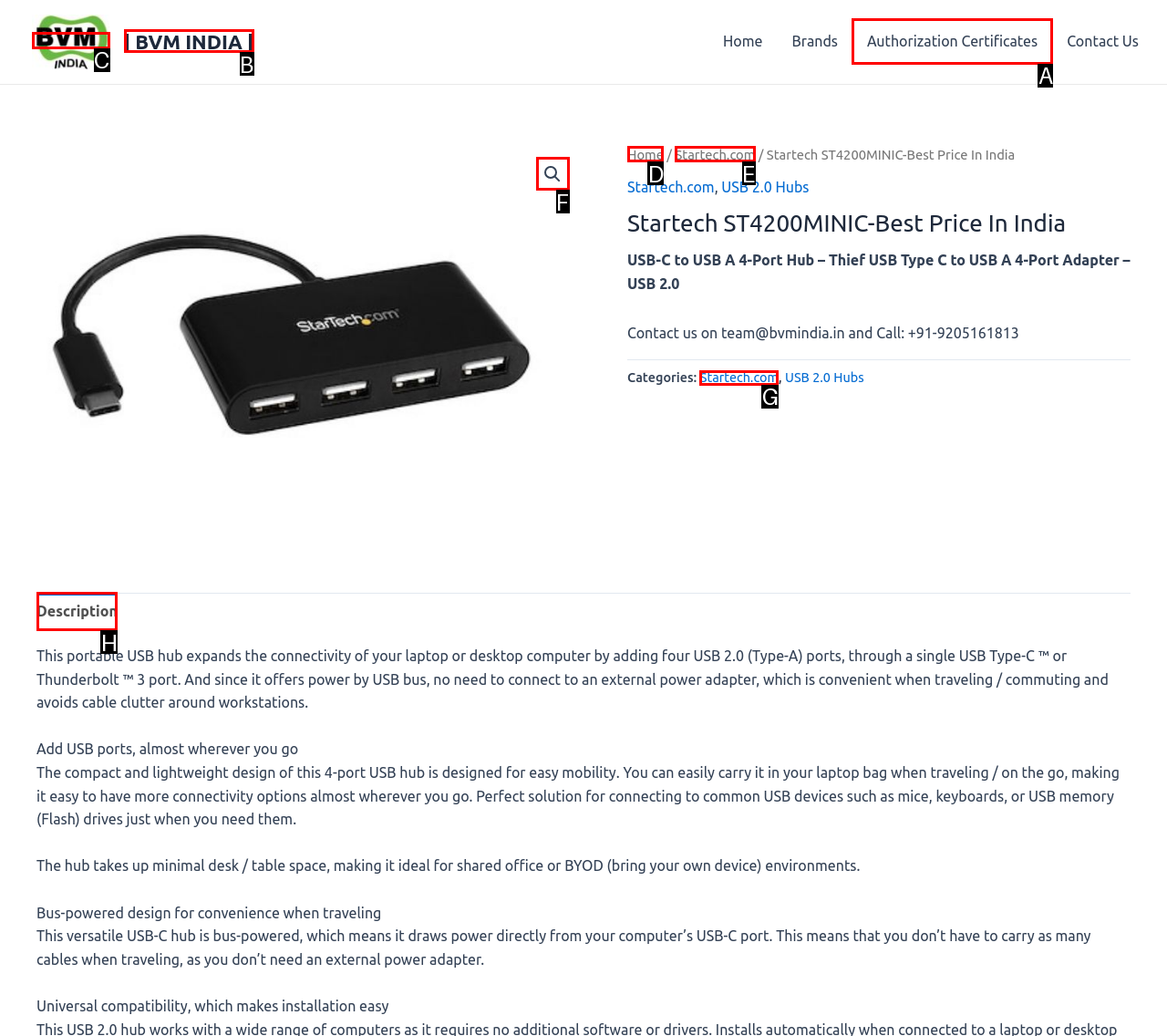Determine which option you need to click to execute the following task: View the Authorization Certificates. Provide your answer as a single letter.

A